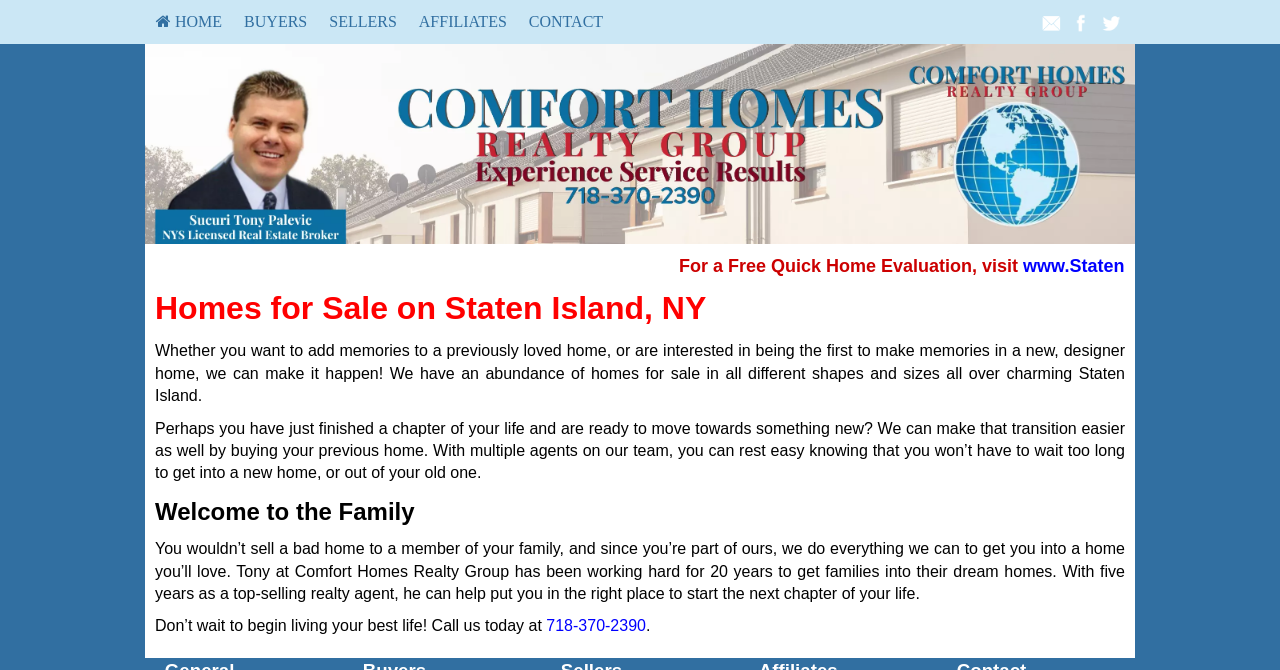How long has Tony been working in real estate?
Refer to the image and give a detailed answer to the query.

I found the answer by reading the static text element that mentions Tony working hard for 20 years to get families into their dream homes. This suggests that Tony has been working in real estate for 20 years.